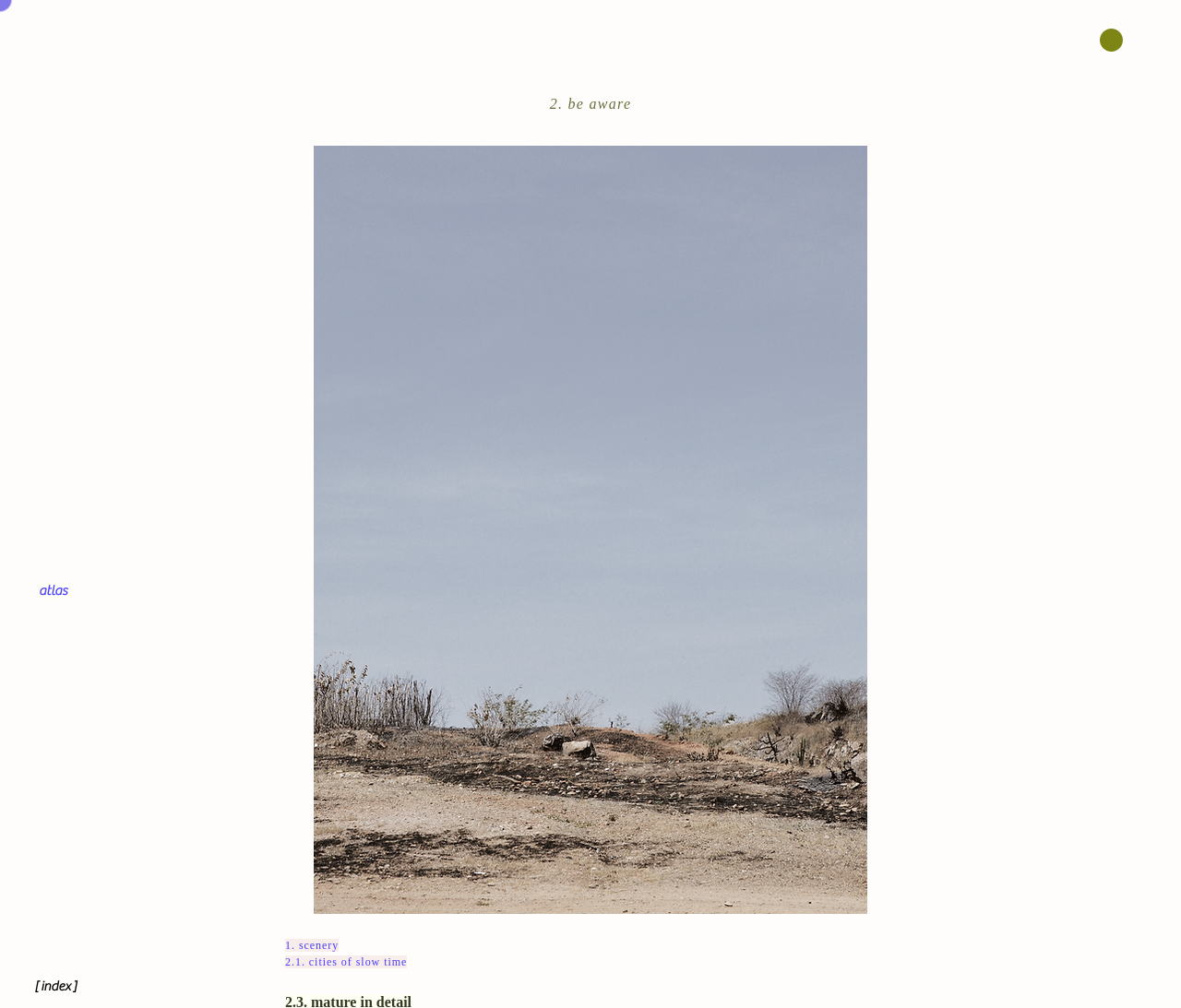What is the second option under 'scenery'? Examine the screenshot and reply using just one word or a brief phrase.

2.1. cities of slow time